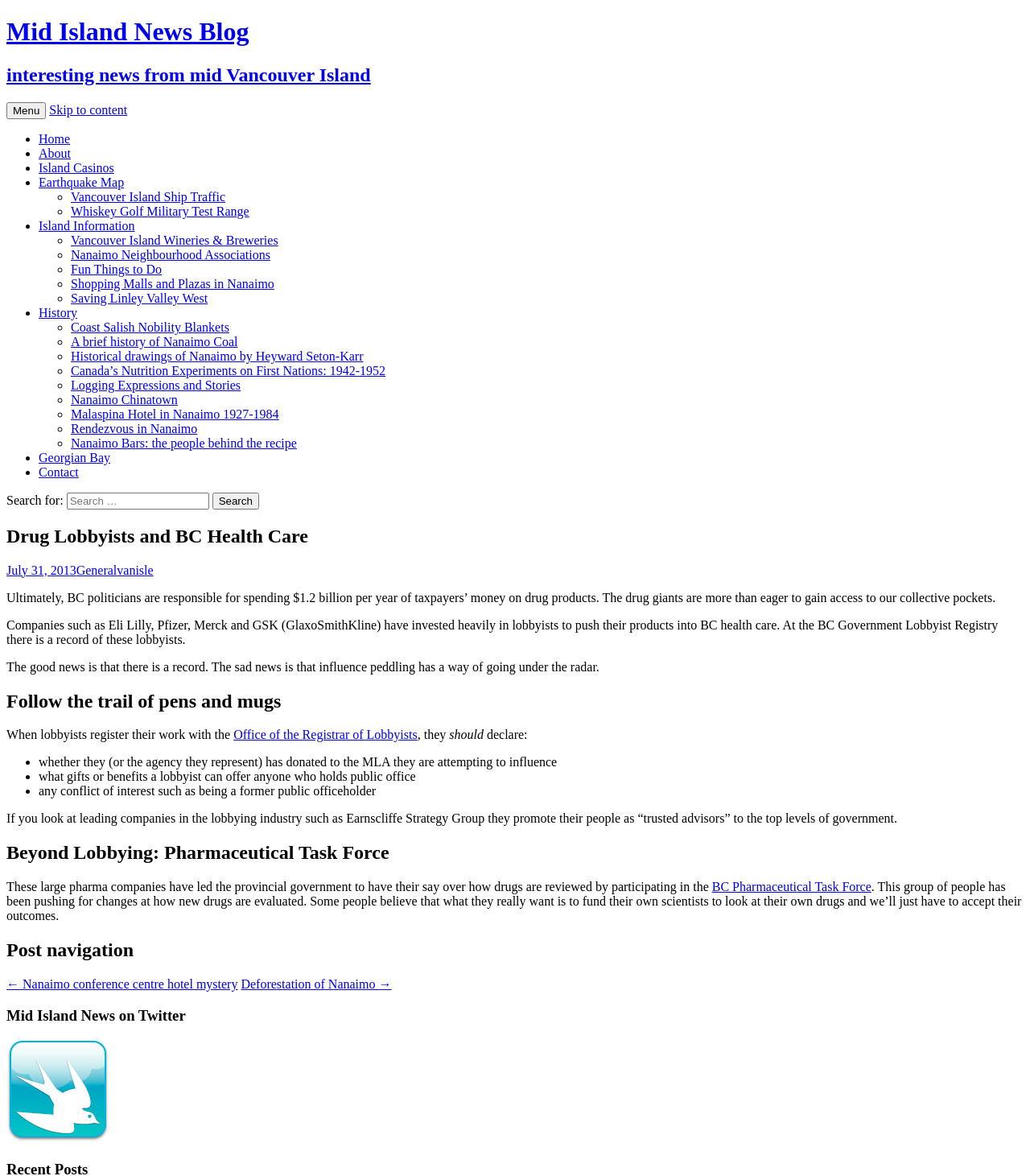Show me the bounding box coordinates of the clickable region to achieve the task as per the instruction: "Contact 'Customer Support'".

None